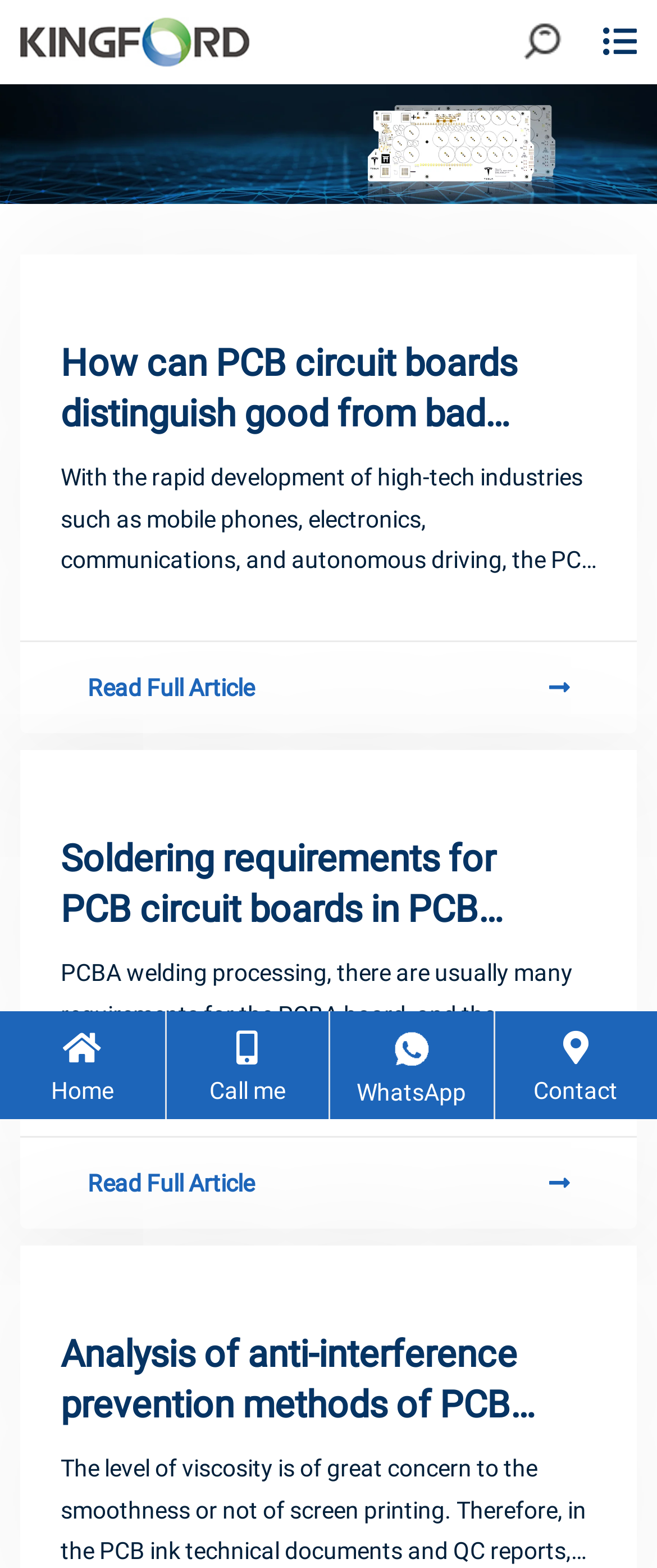From the image, can you give a detailed response to the question below:
What is the company name on the top left corner?

By looking at the top left corner of the webpage, I can see a link and an image with the same text 'Shenzhen Kingford Technology CO., LTD.'. This is likely the company name and logo.